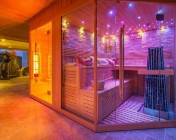Use a single word or phrase to answer the question:
What material are the interiors of the sauna made of?

Wood